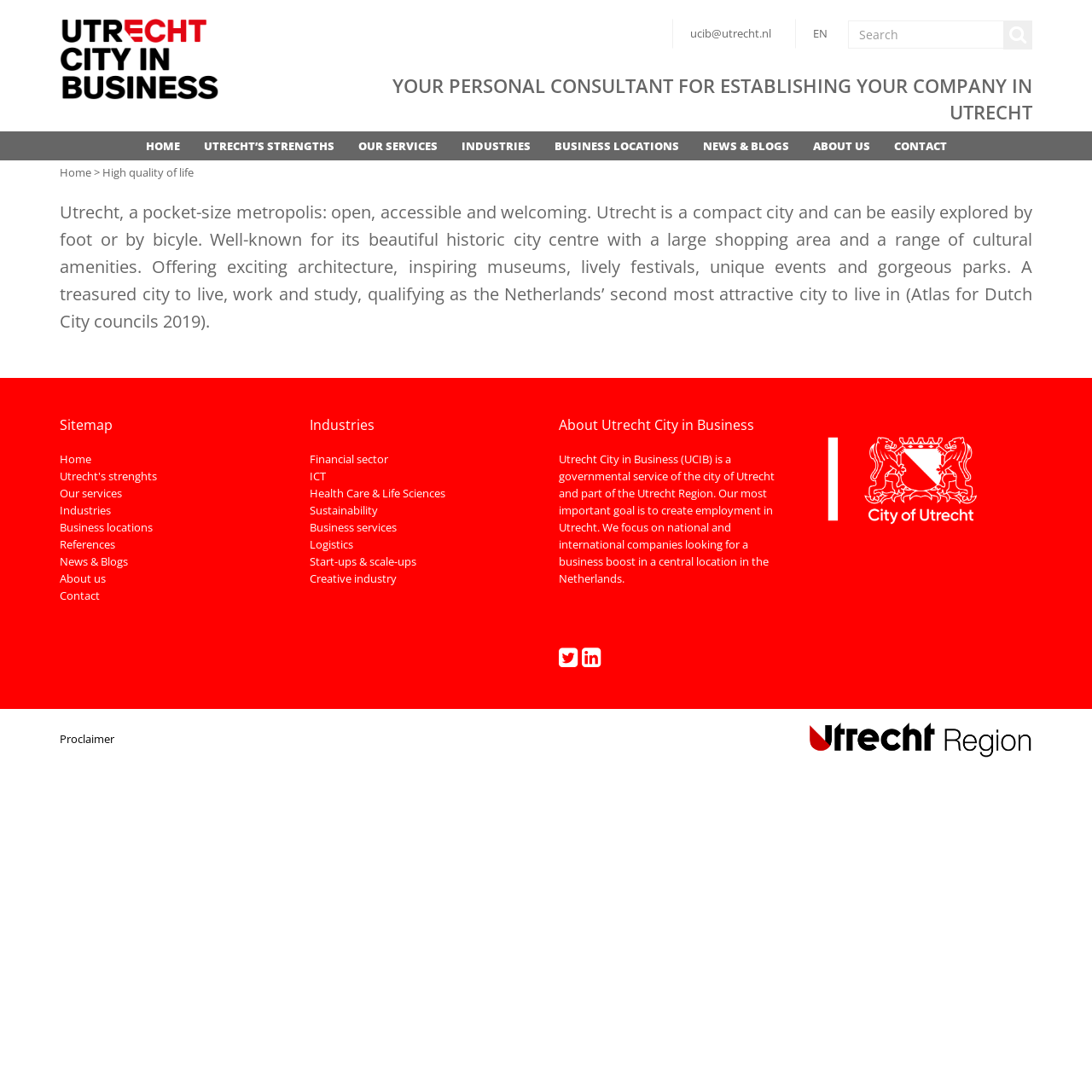Given the screenshot of the webpage, identify the red bounding box, and recognize the text content inside that red bounding box.

Utrecht City in Business (UCIB) is a governmental service of the city of Utrecht and part of the Utrecht Region. Our most important goal is to create employment in Utrecht. We focus on national and international companies looking for a business boost in a central location in the Netherlands.